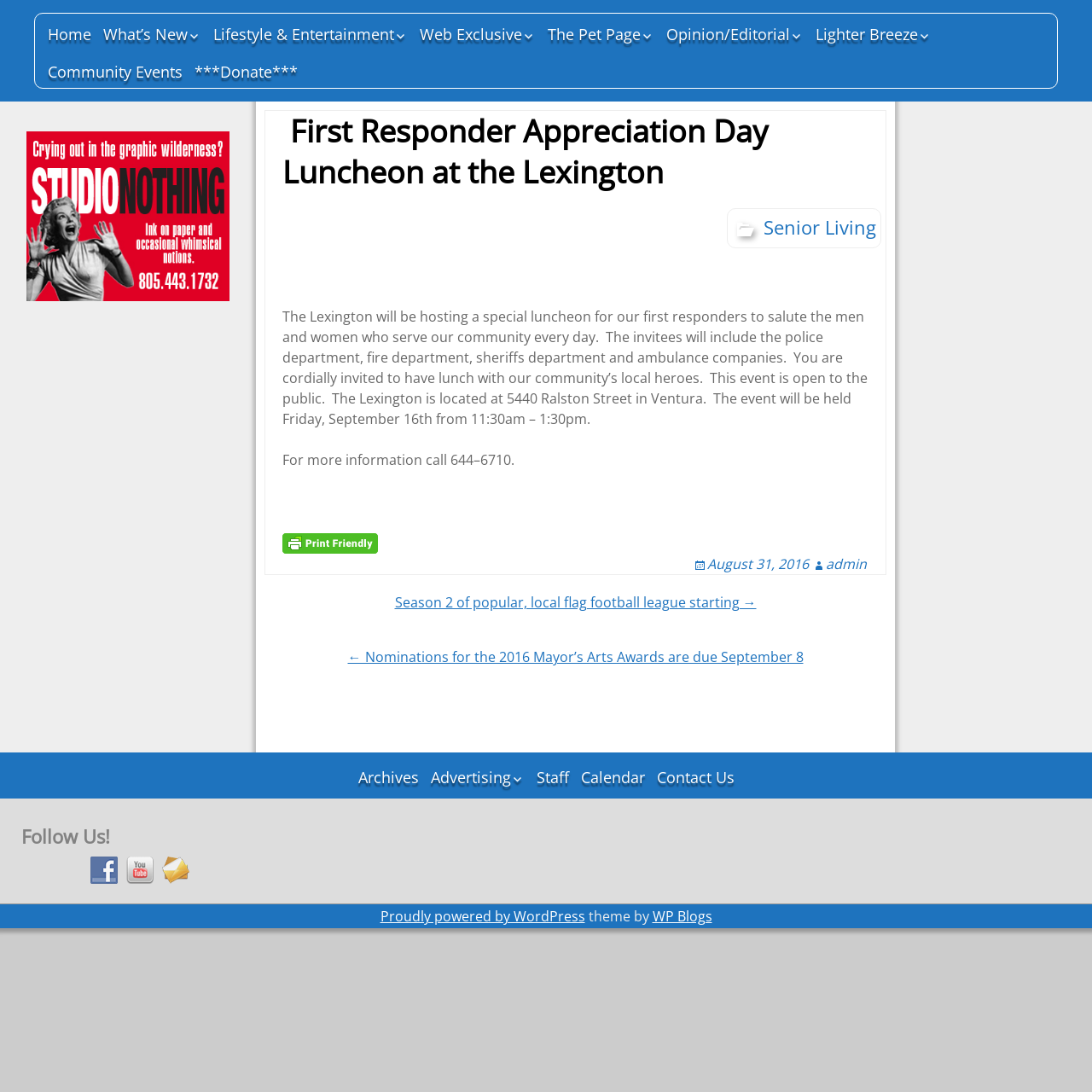Using the information in the image, give a detailed answer to the following question: What is the date of the luncheon?

The article states that the event will be held on Friday, September 16th, from 11:30am to 1:30pm, providing the specific date and time of the luncheon.